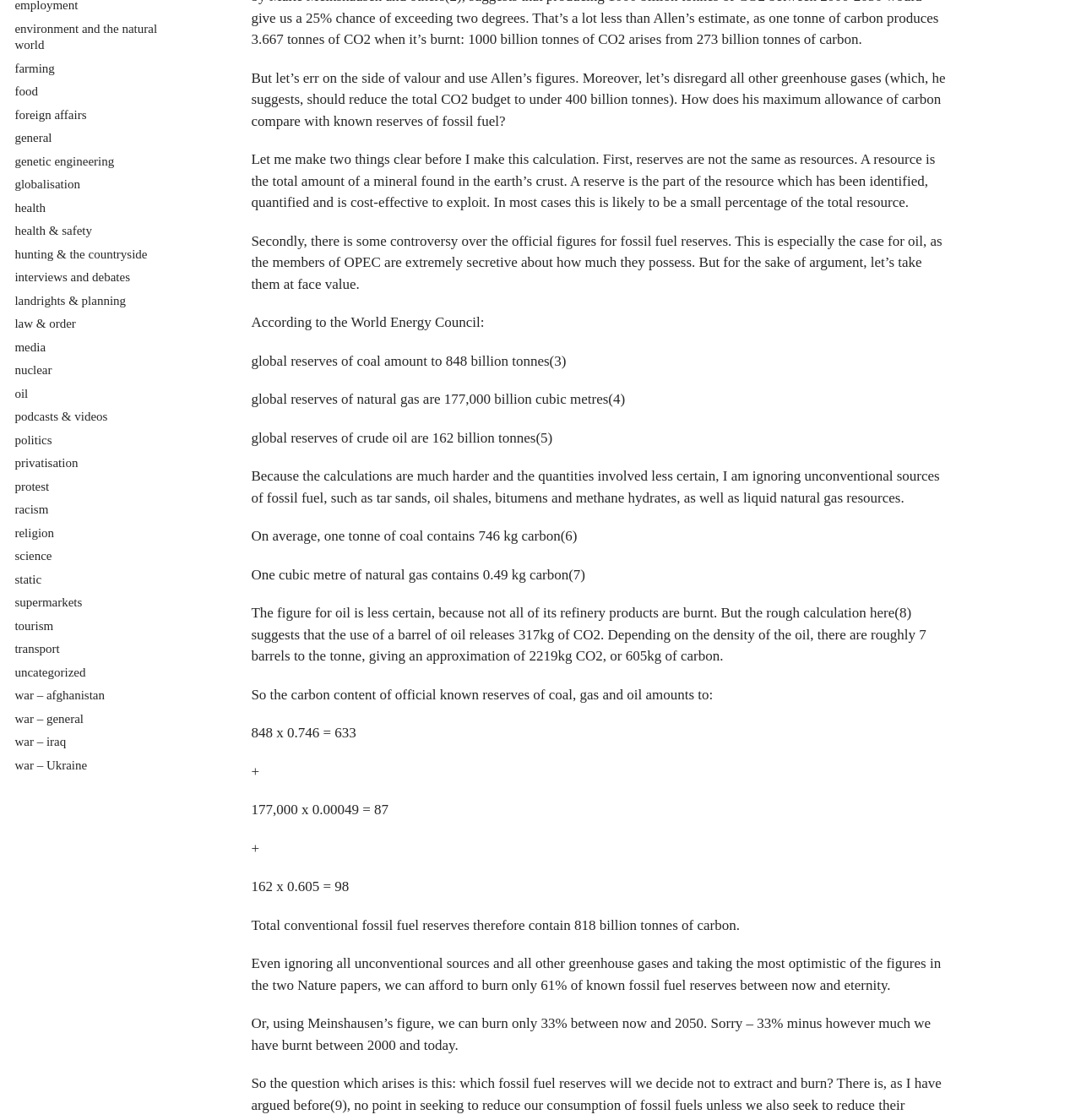Find the bounding box coordinates for the HTML element specified by: "interviews and debates".

[0.014, 0.241, 0.12, 0.253]